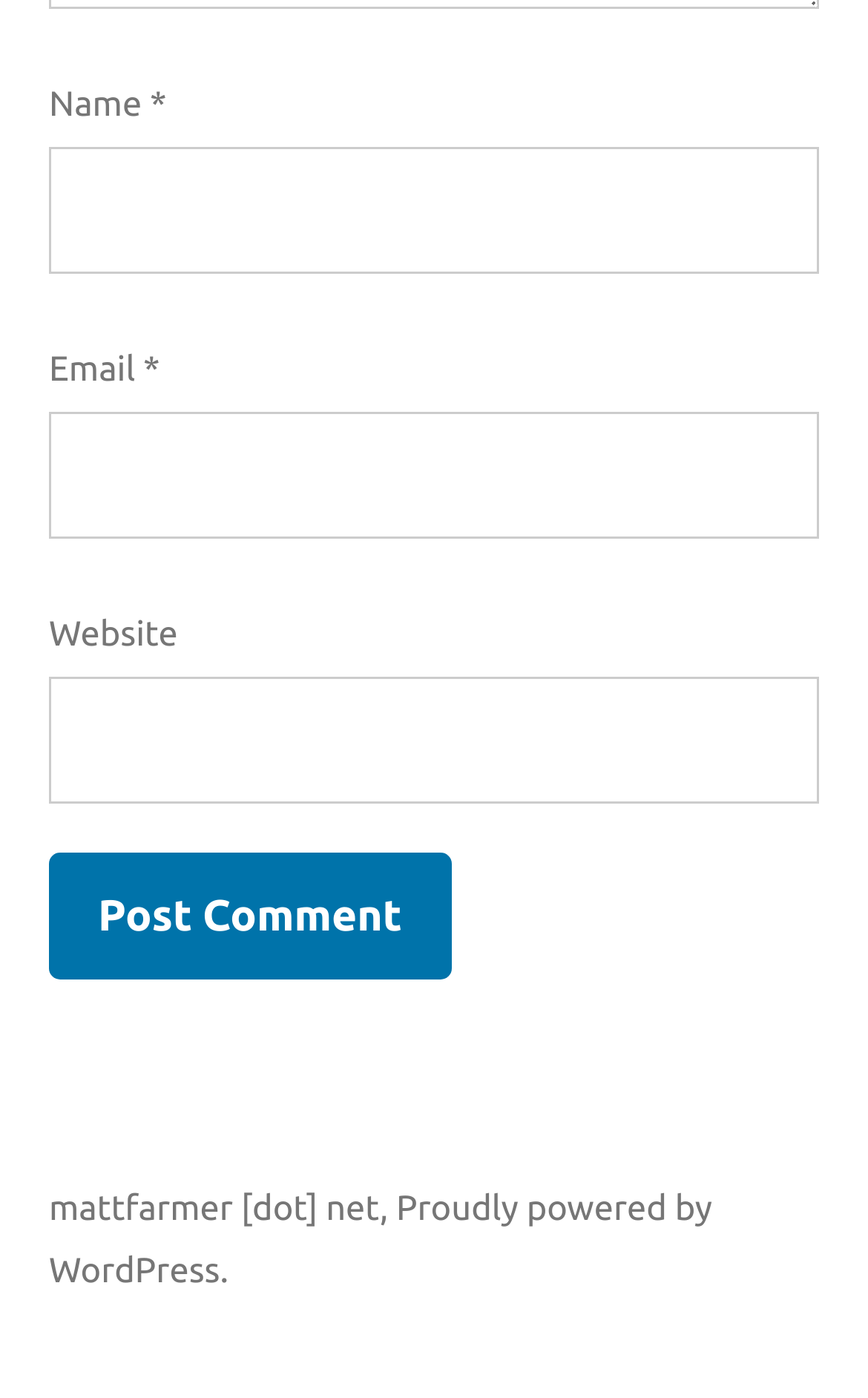What is the relationship between 'mattfarmer.net' and the current webpage?
From the details in the image, answer the question comprehensively.

The link 'mattfarmer.net' is located at the bottom of the webpage, along with a phrase 'Proudly powered by WordPress.' This suggests that 'mattfarmer.net' is the website of the author or creator of the current webpage, and the link is provided as a form of attribution or credit.